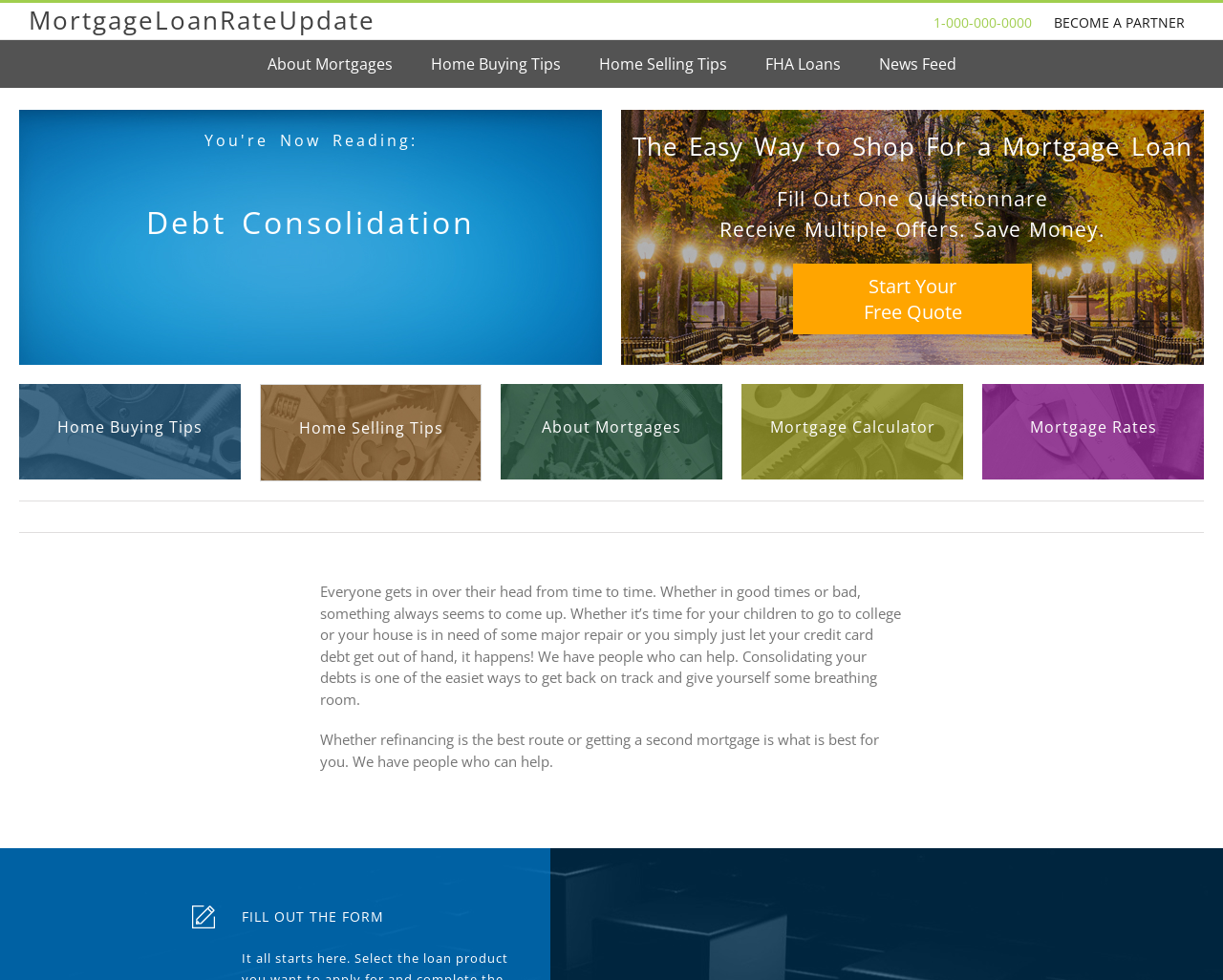Find the bounding box coordinates for the element that must be clicked to complete the instruction: "Enter your name". The coordinates should be four float numbers between 0 and 1, indicated as [left, top, right, bottom].

None